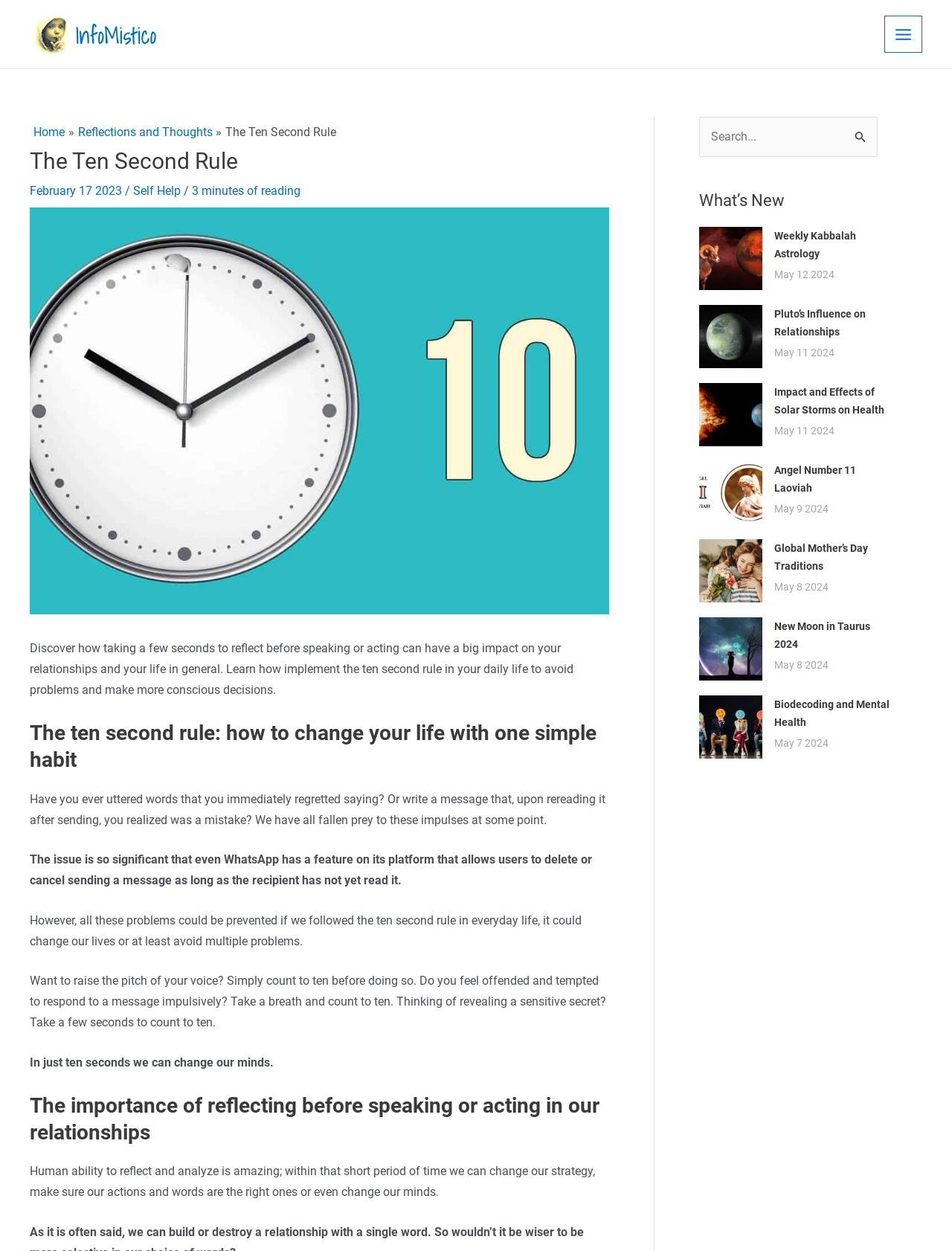Could you find the bounding box coordinates of the clickable area to complete this instruction: "Click on the 'Main Menu' button"?

[0.929, 0.012, 0.969, 0.042]